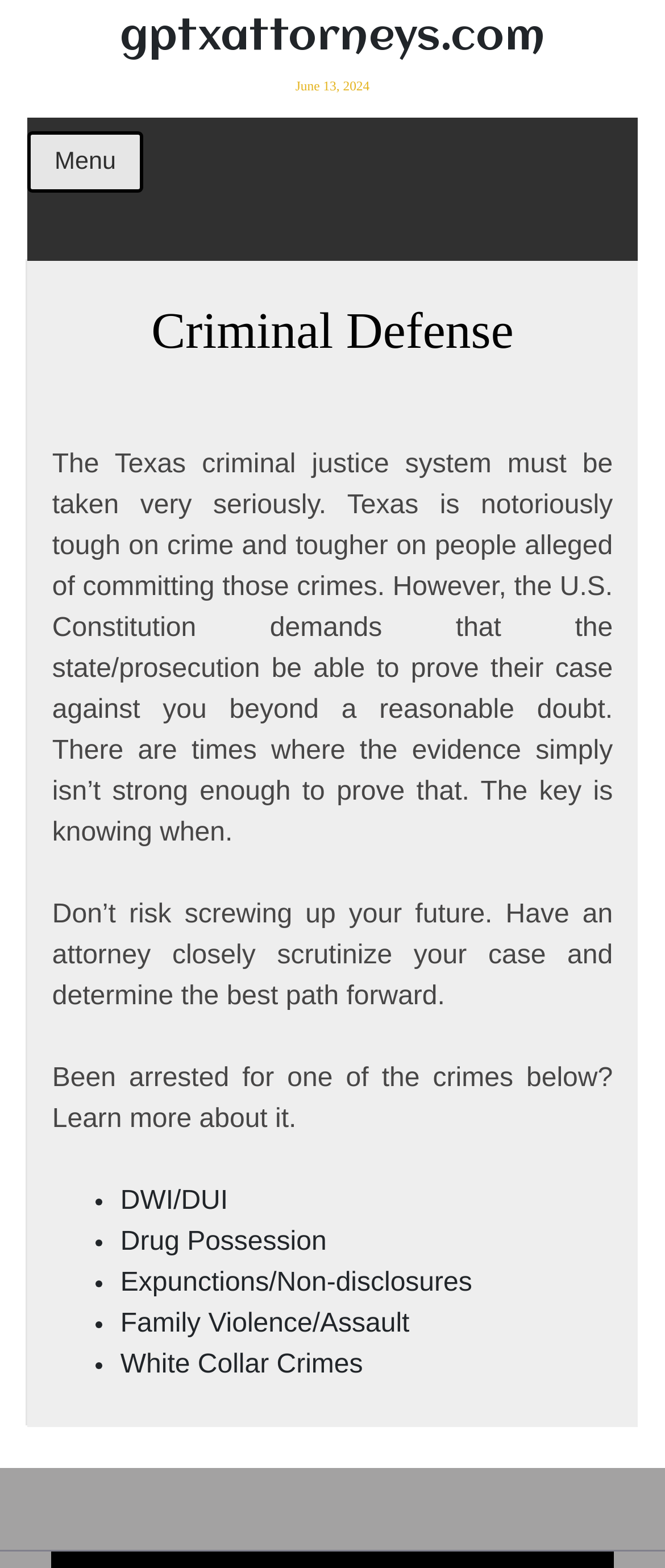Please specify the bounding box coordinates of the clickable region necessary for completing the following instruction: "Click the 'Menu' button". The coordinates must consist of four float numbers between 0 and 1, i.e., [left, top, right, bottom].

[0.04, 0.084, 0.216, 0.123]